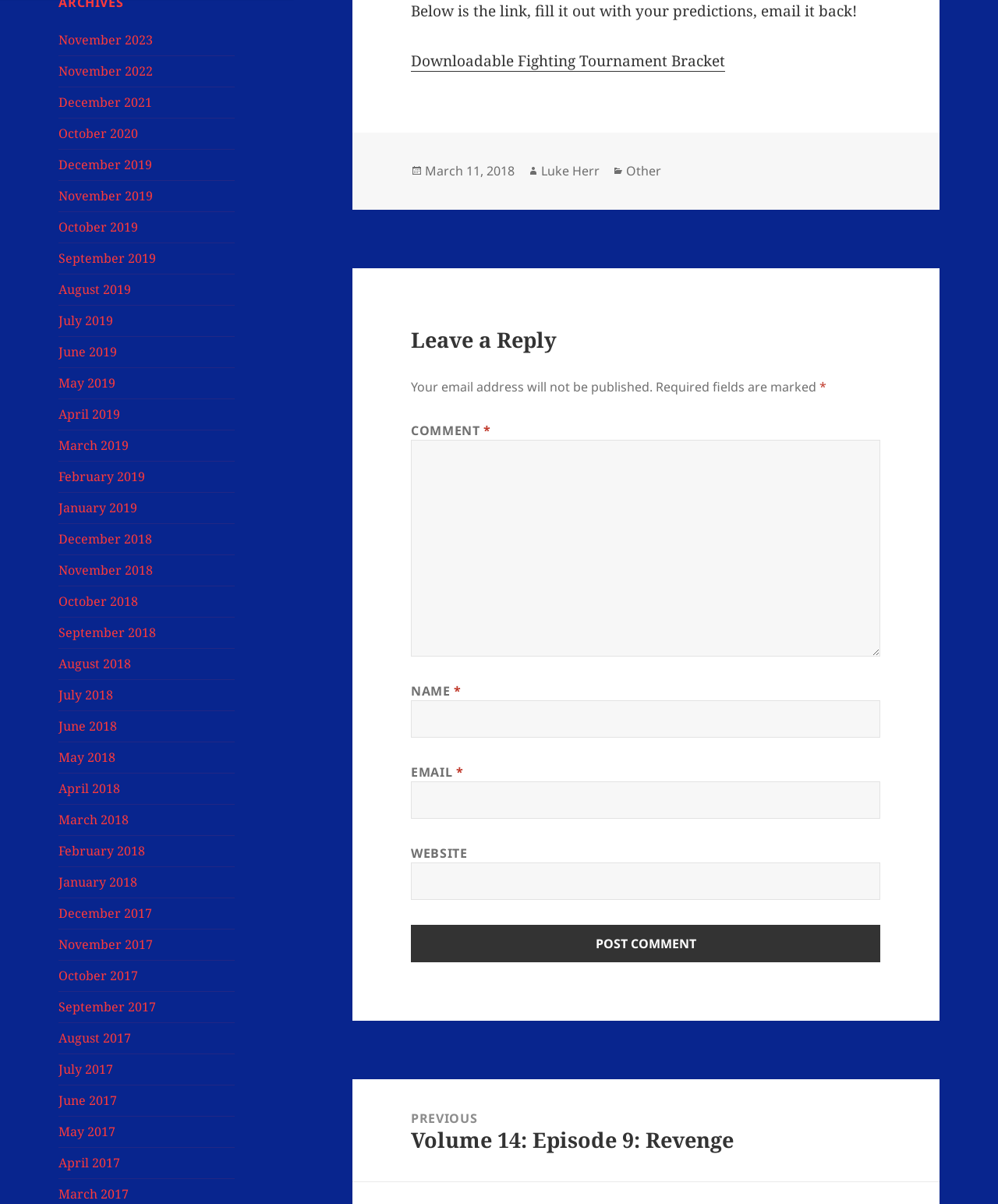Who is the author of the post?
Please utilize the information in the image to give a detailed response to the question.

The author of the post is mentioned in the footer section of the webpage, where it says 'Author' followed by a link to 'Luke Herr', indicating that Luke Herr is the author of the post.